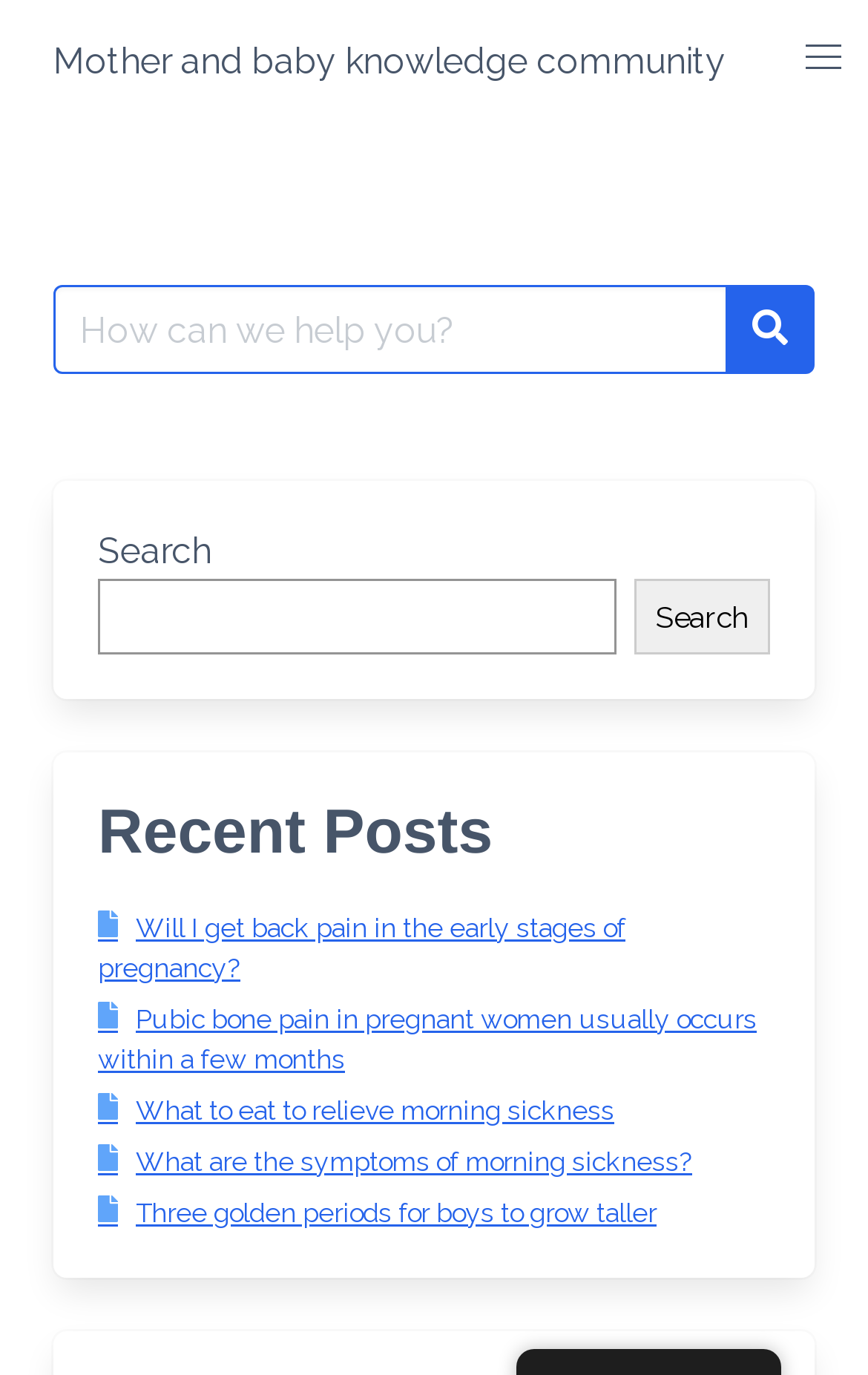Please identify the bounding box coordinates of the region to click in order to complete the given instruction: "Search for a topic". The coordinates should be four float numbers between 0 and 1, i.e., [left, top, right, bottom].

[0.062, 0.207, 0.838, 0.272]